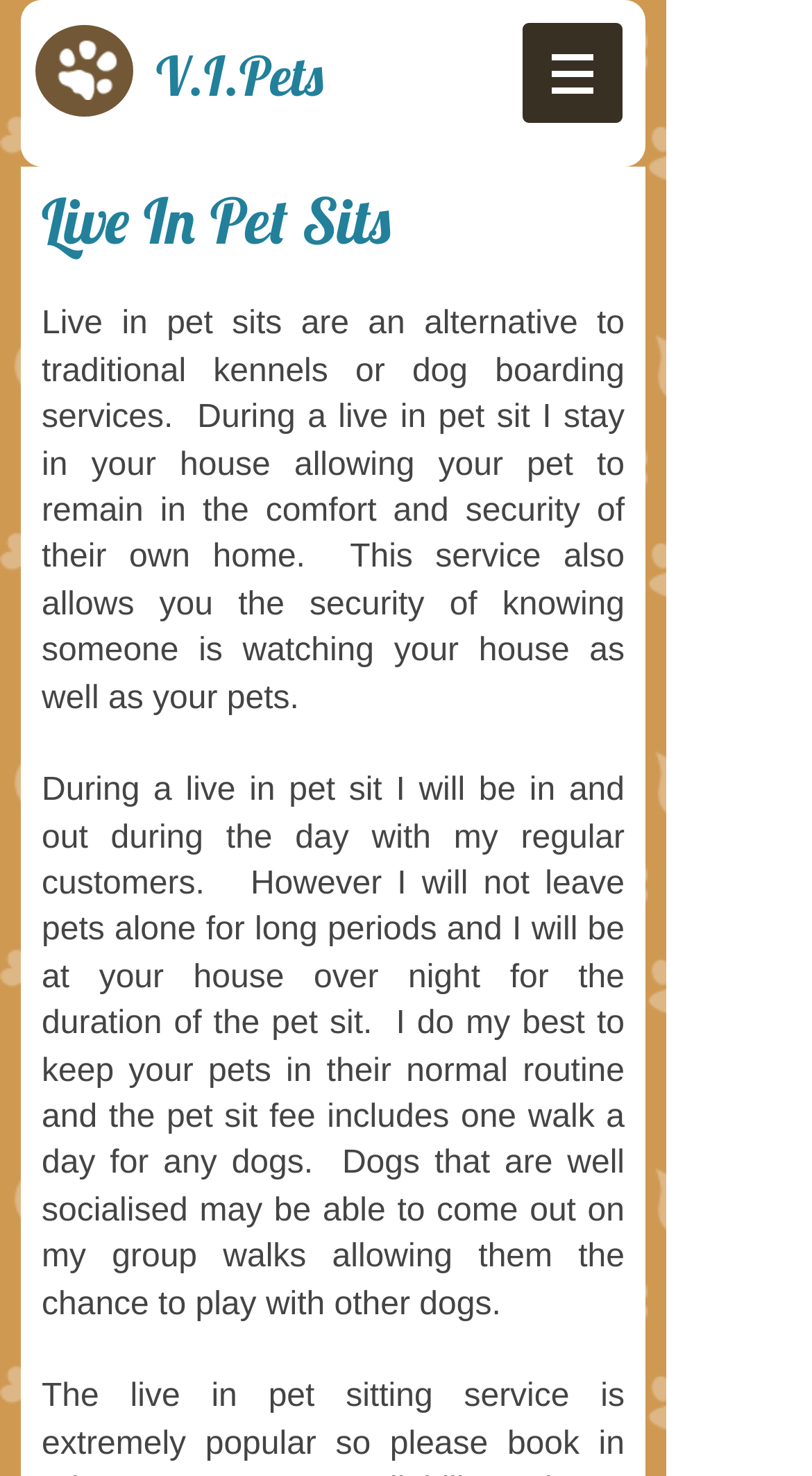Use one word or a short phrase to answer the question provided: 
What happens to dogs that are well socialized?

They can go on group walks